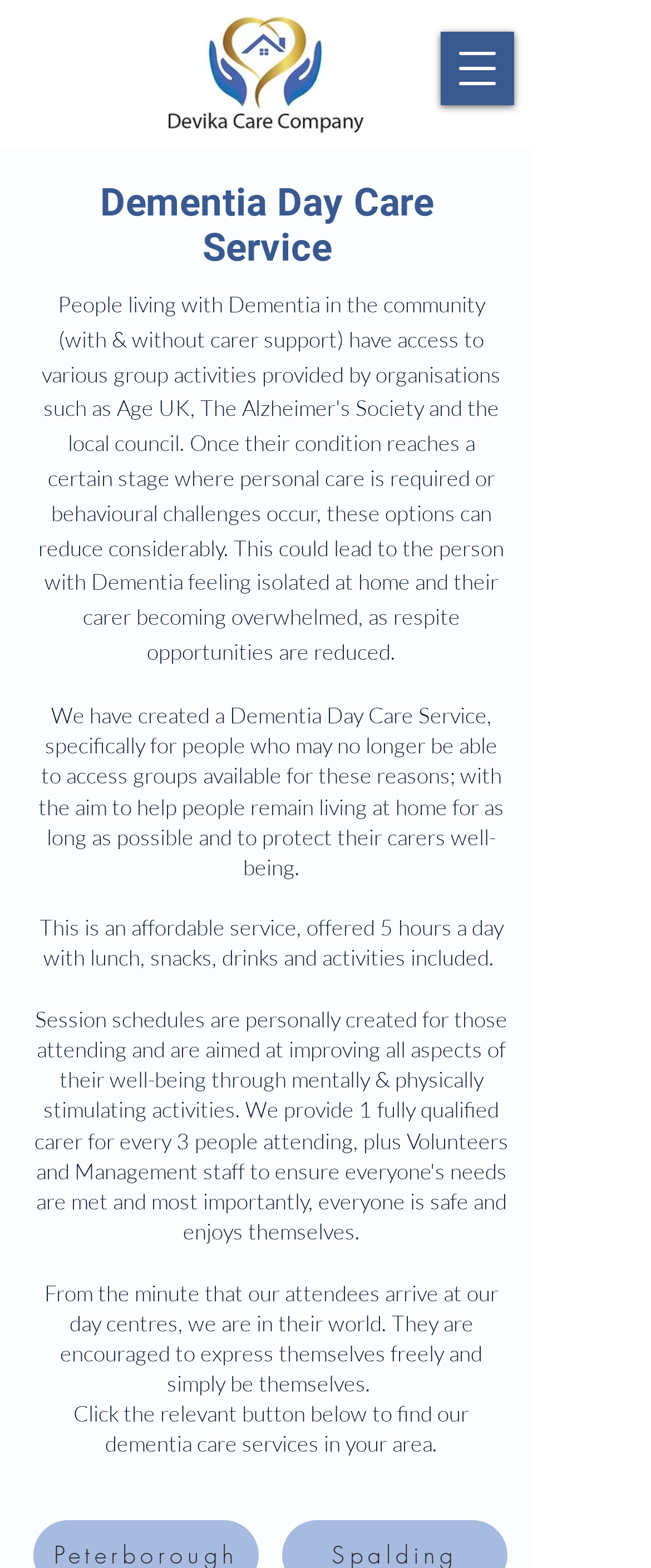Please extract the primary headline from the webpage.

Dementia Day Care Service